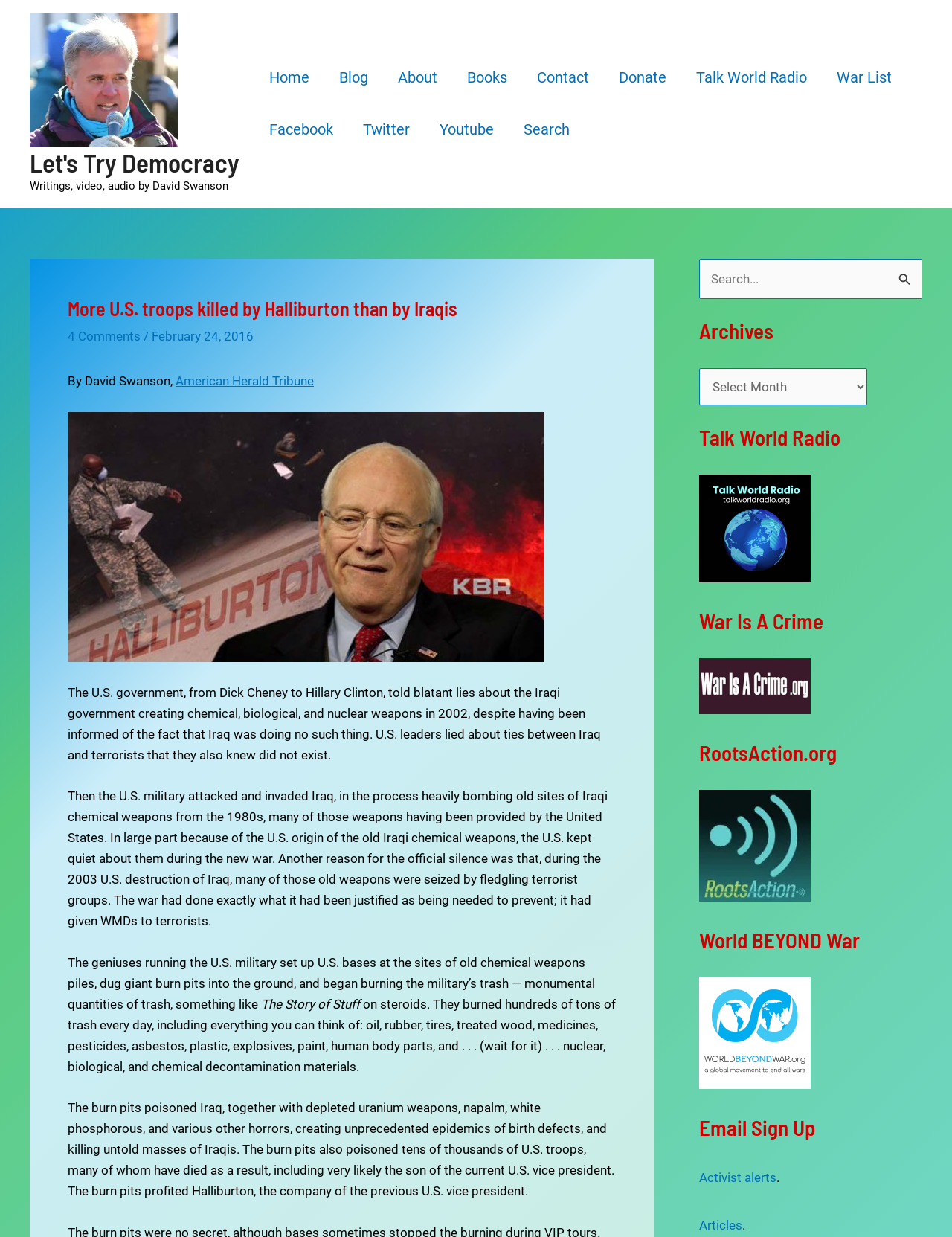What is the topic of the article?
Refer to the image and answer the question using a single word or phrase.

Iraq War